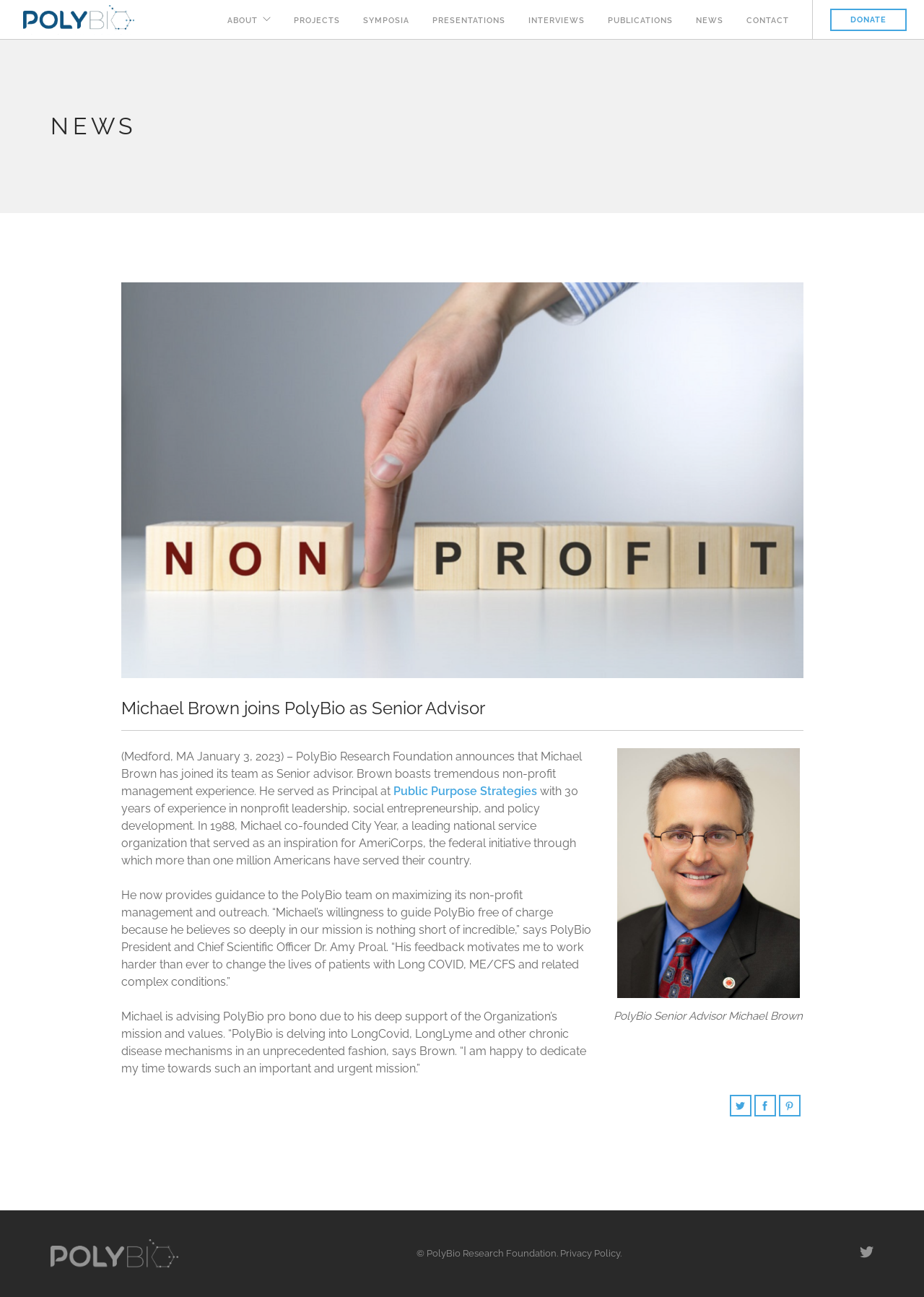Could you please study the image and provide a detailed answer to the question:
What is the name of the organization co-founded by Michael Brown?

I found the answer by reading the text 'In 1988, Michael co-founded City Year, a leading national service organization that served as an inspiration for AmeriCorps' which mentions the organization co-founded by Michael Brown.